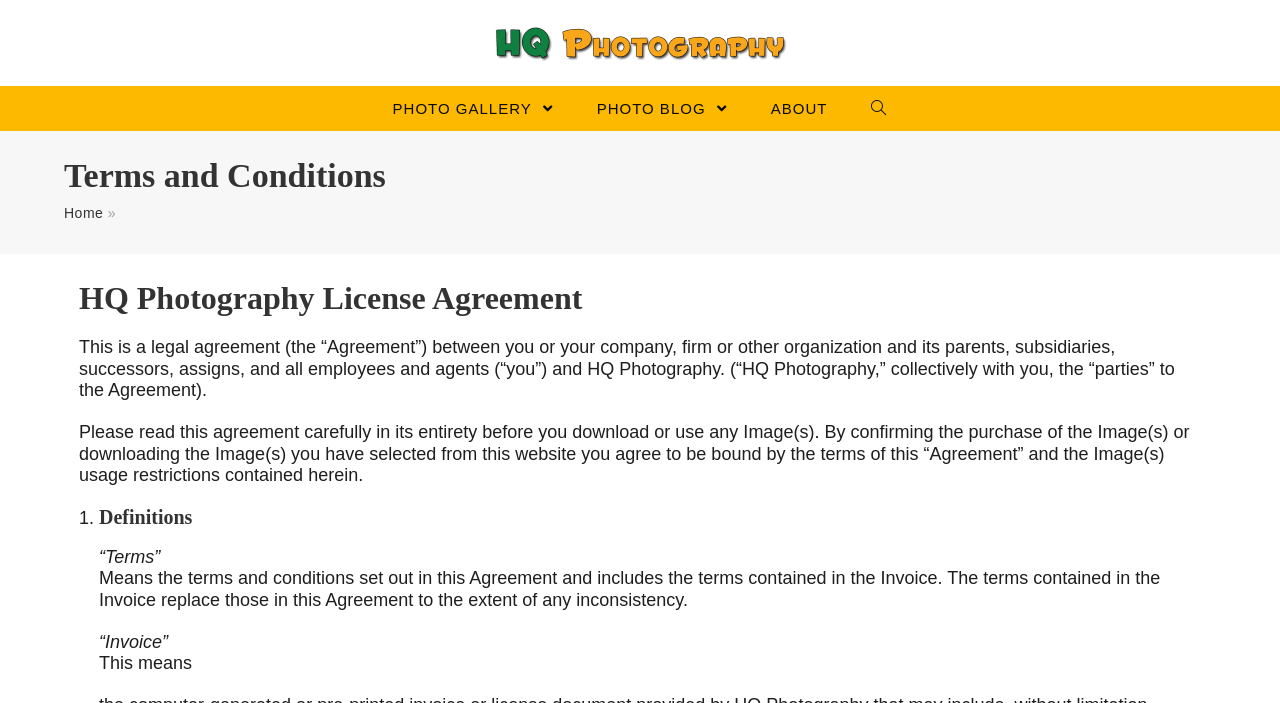Given the element description Home, predict the bounding box coordinates for the UI element in the webpage screenshot. The format should be (top-left x, top-left y, bottom-right x, bottom-right y), and the values should be between 0 and 1.

[0.05, 0.291, 0.081, 0.314]